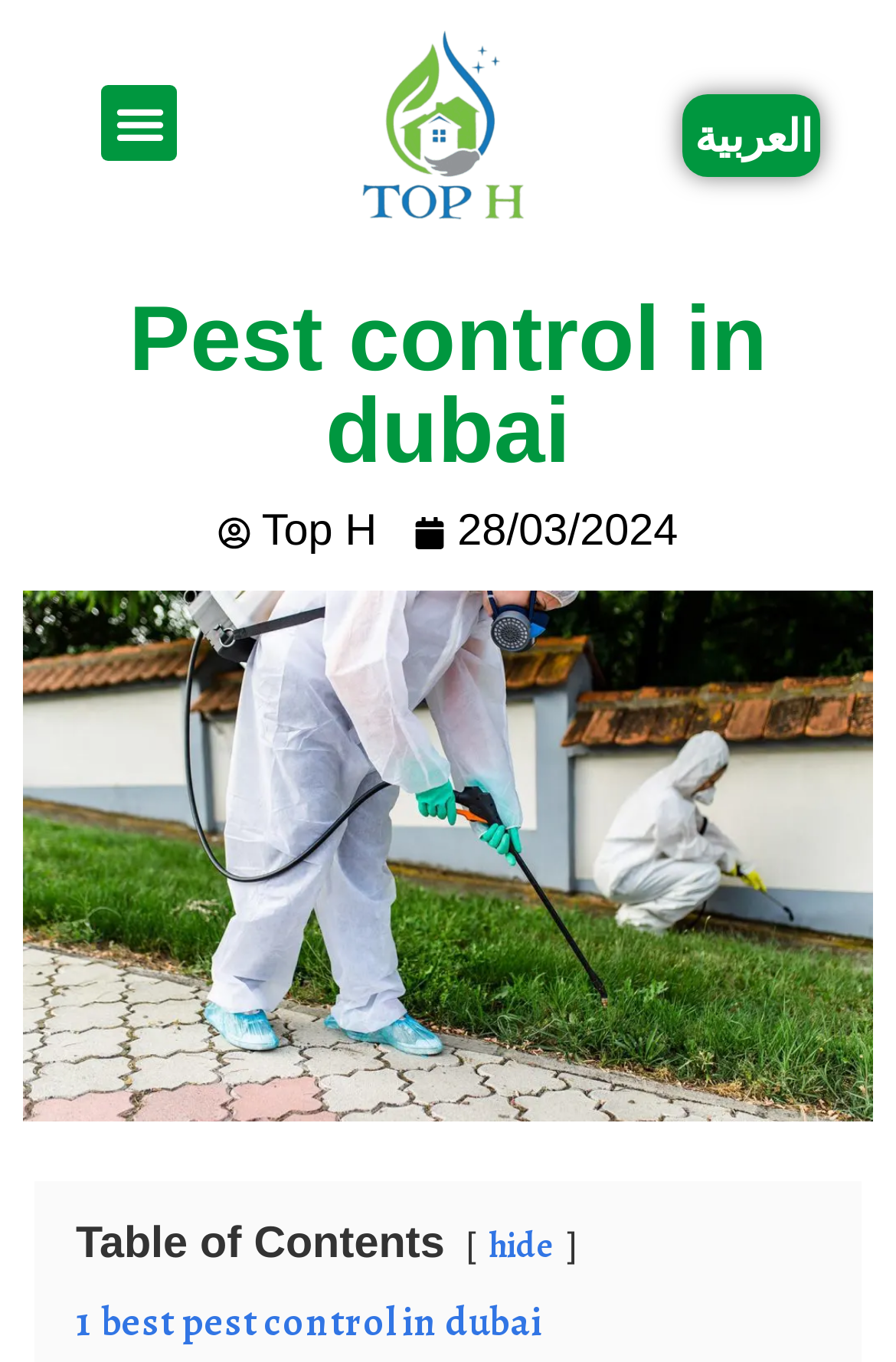What is the topic of the webpage?
Please provide a single word or phrase answer based on the image.

Pest control